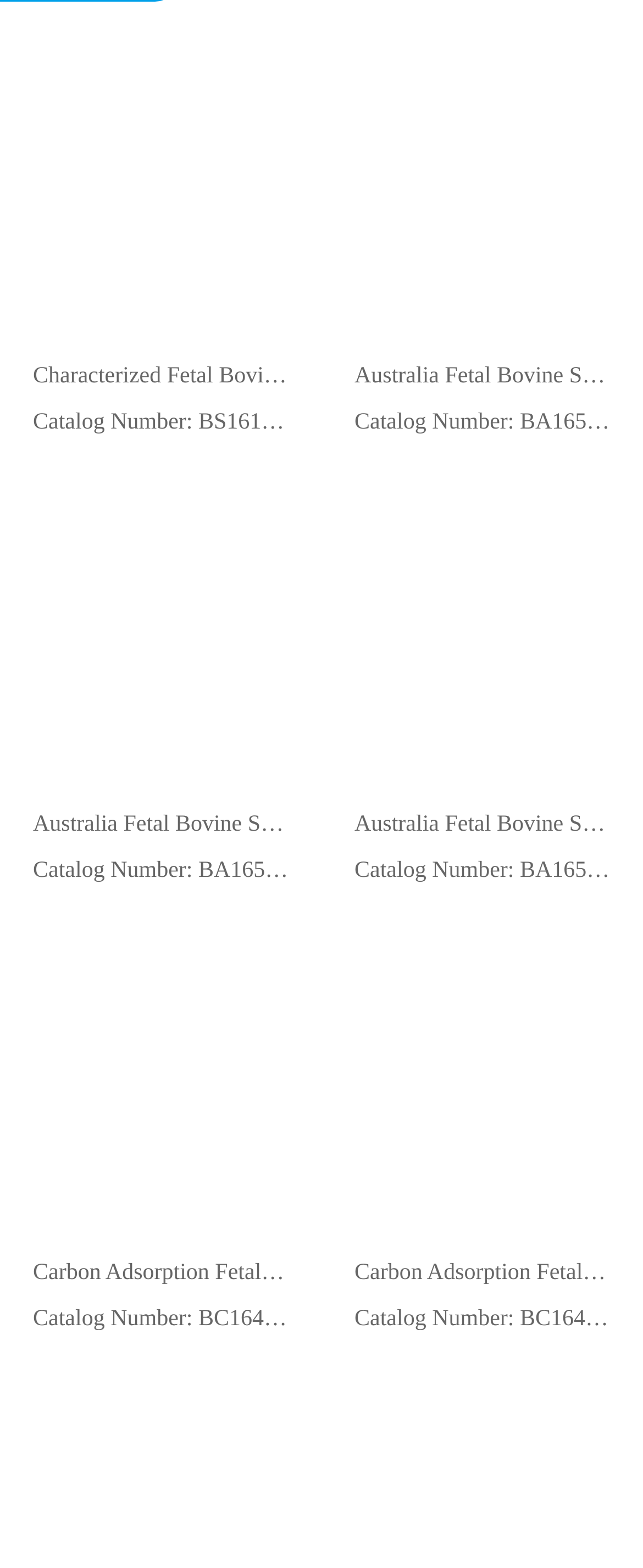What is the catalog number of the product 'Carbon Adsorption Fetal Bovine Serum'?
Using the picture, provide a one-word or short phrase answer.

BC1645-105